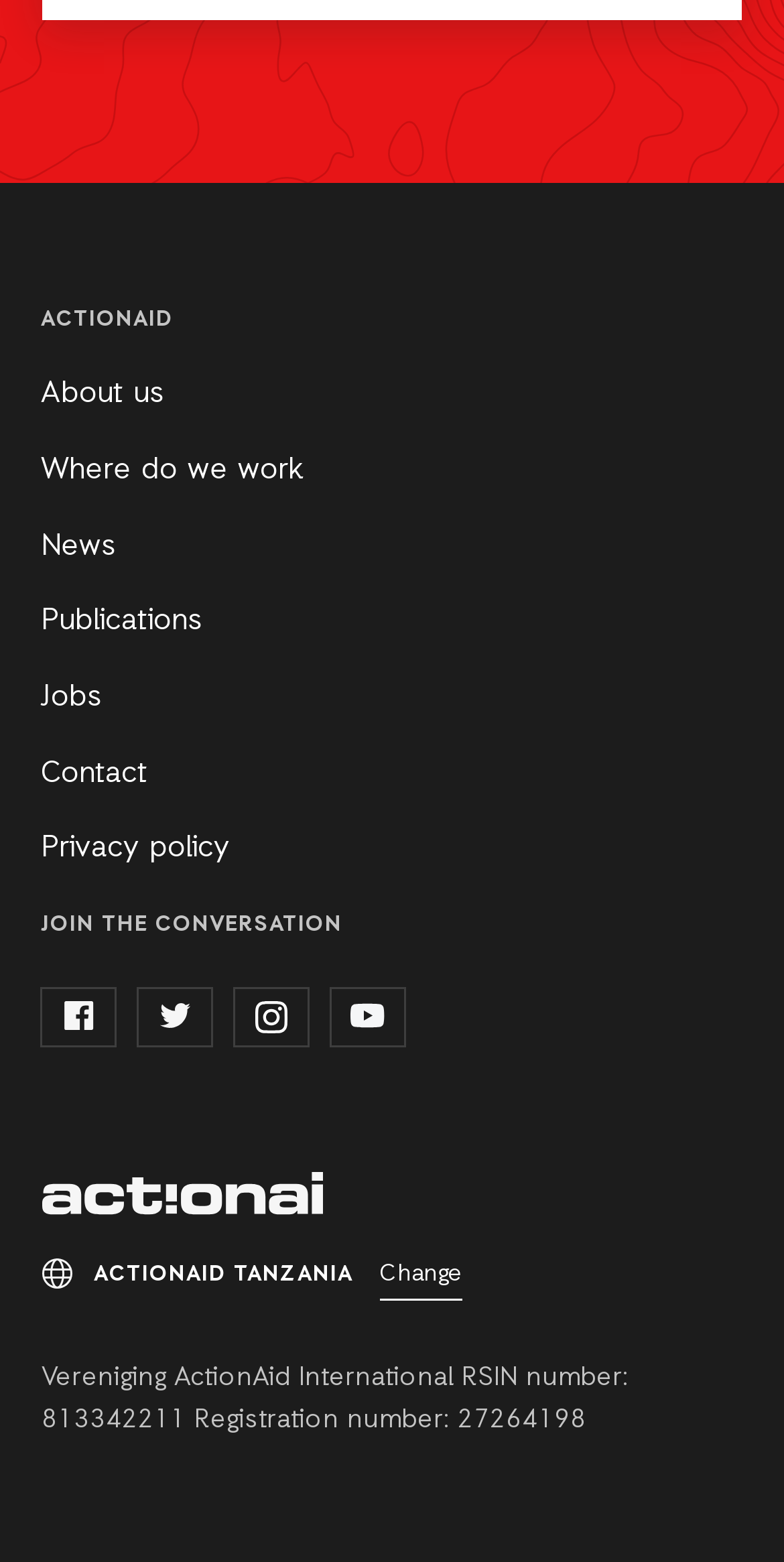Please locate the clickable area by providing the bounding box coordinates to follow this instruction: "Read about using your coverage and improving your health".

None